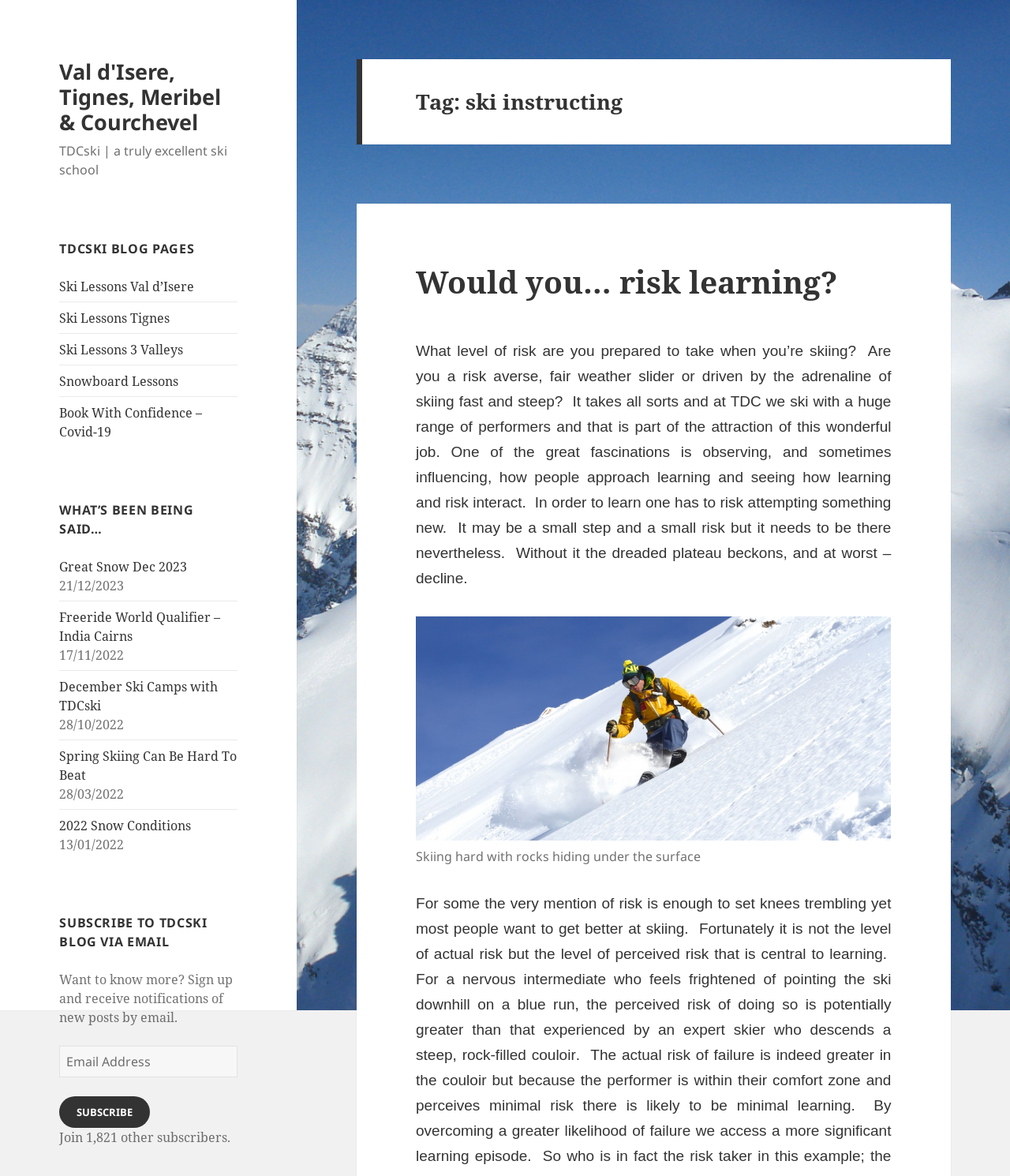What is the name of the ski school?
Please respond to the question thoroughly and include all relevant details.

The name of the ski school can be found in the static text 'TDCski | a truly excellent ski school' at the top of the webpage.